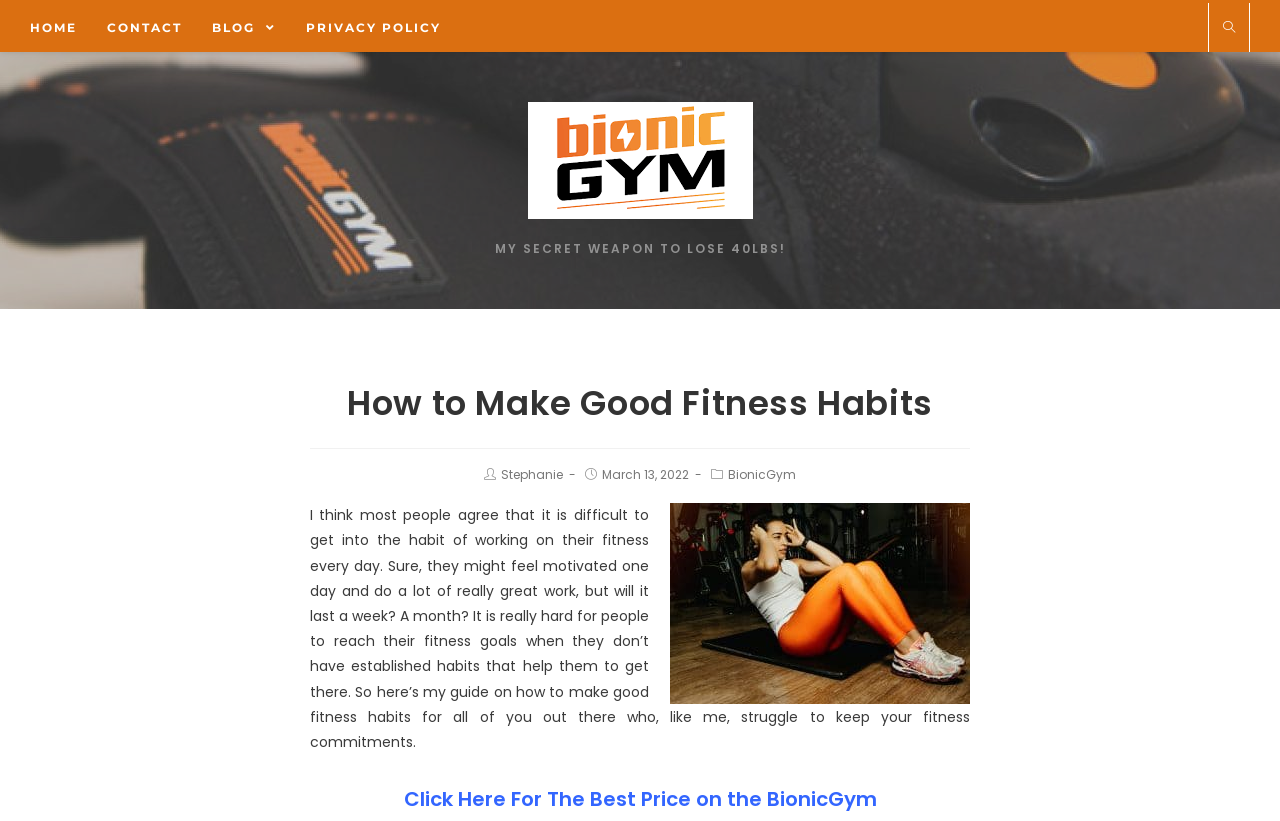Give a one-word or one-phrase response to the question:
What is the date of the article?

March 13, 2022